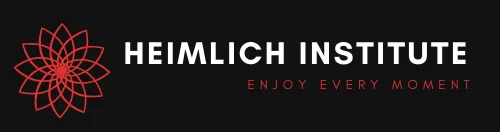Answer this question using a single word or a brief phrase:
What is the phrase written below the name?

ENJOY EVERY MOMENT